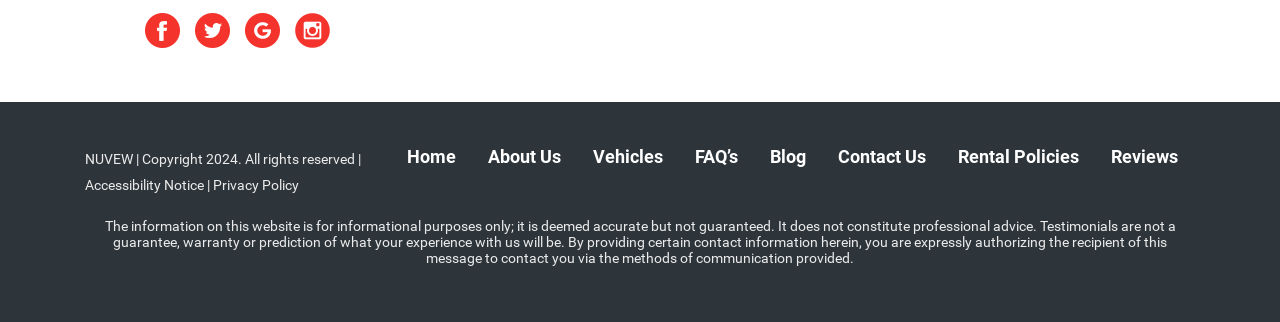Locate the bounding box coordinates of the clickable area to execute the instruction: "Read the Rental Policies". Provide the coordinates as four float numbers between 0 and 1, represented as [left, top, right, bottom].

[0.748, 0.453, 0.843, 0.519]